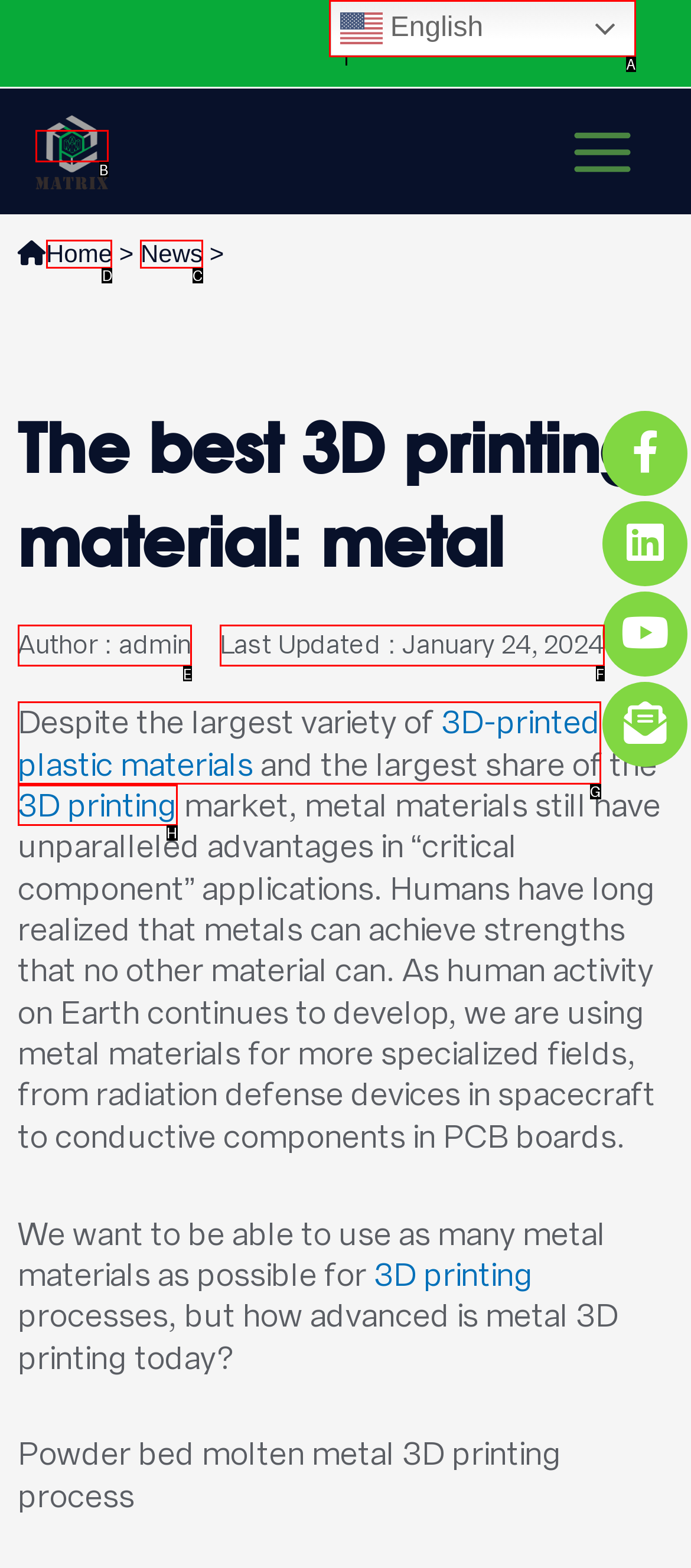Point out the correct UI element to click to carry out this instruction: Go to the Home page
Answer with the letter of the chosen option from the provided choices directly.

D